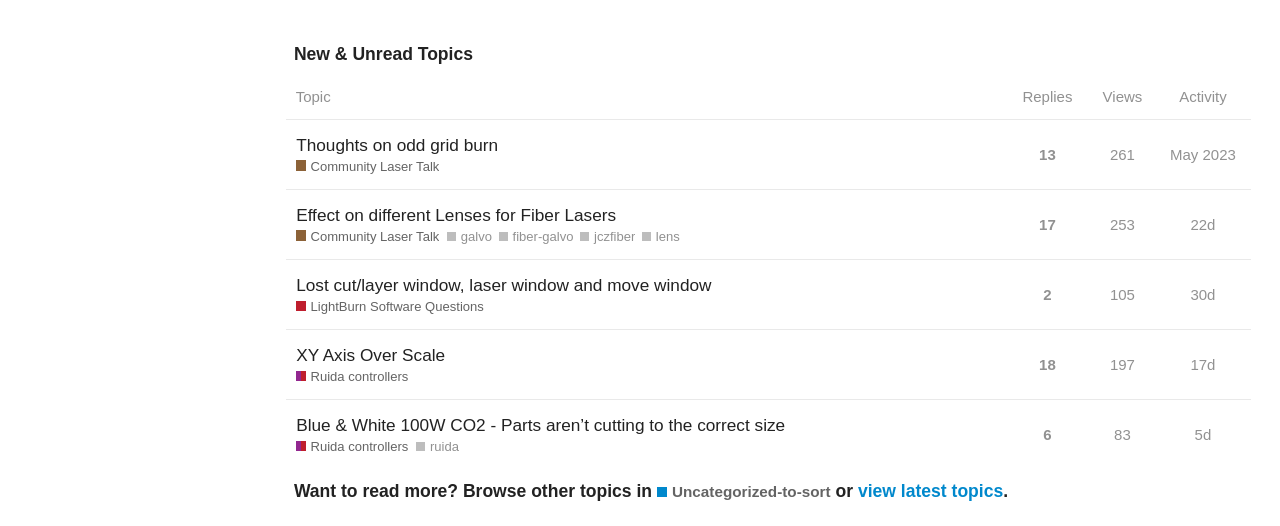Please answer the following question using a single word or phrase: 
What is the view count of the fourth topic?

105